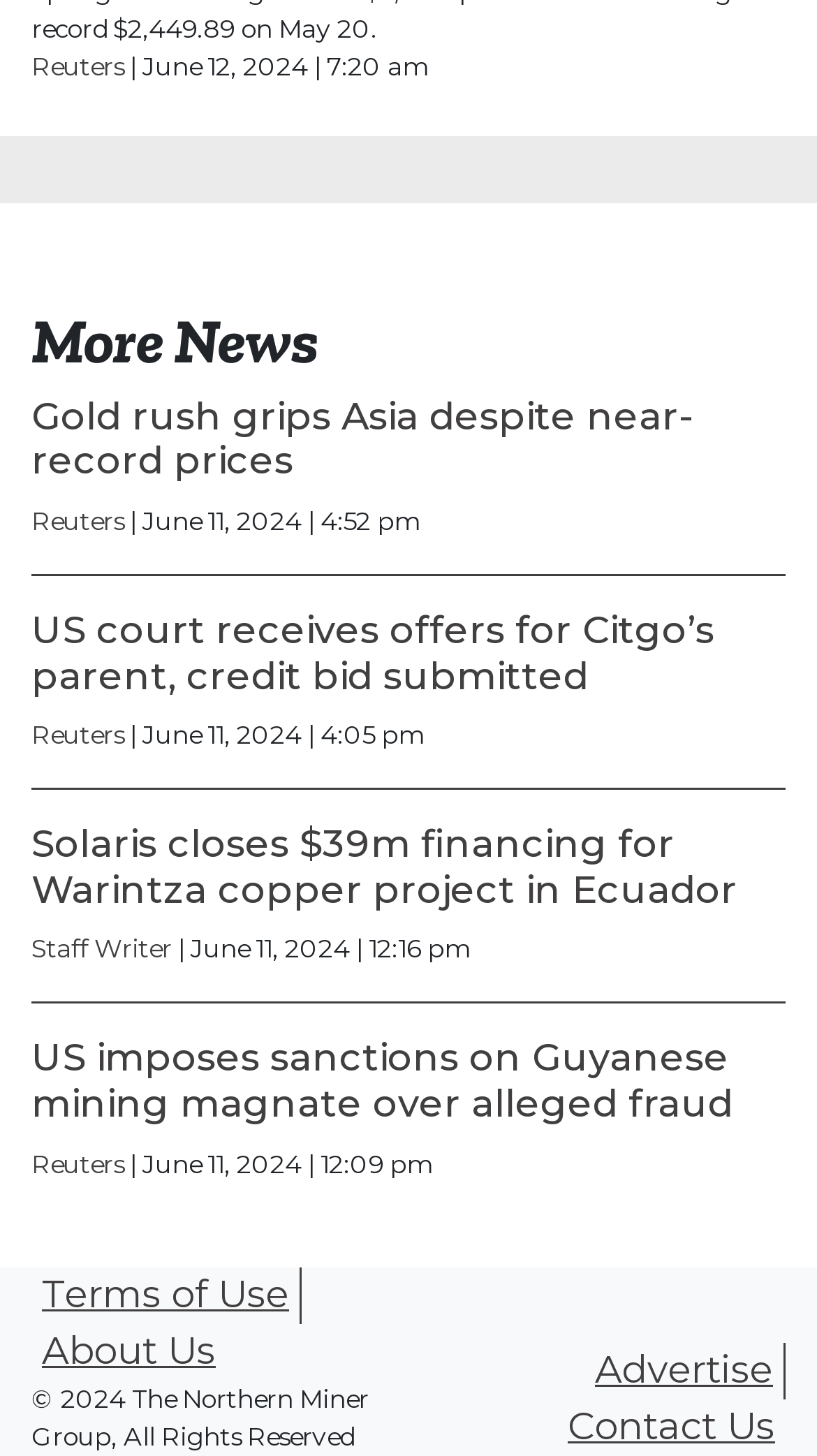Determine the bounding box coordinates of the region I should click to achieve the following instruction: "Check terms of use". Ensure the bounding box coordinates are four float numbers between 0 and 1, i.e., [left, top, right, bottom].

[0.038, 0.87, 0.369, 0.909]